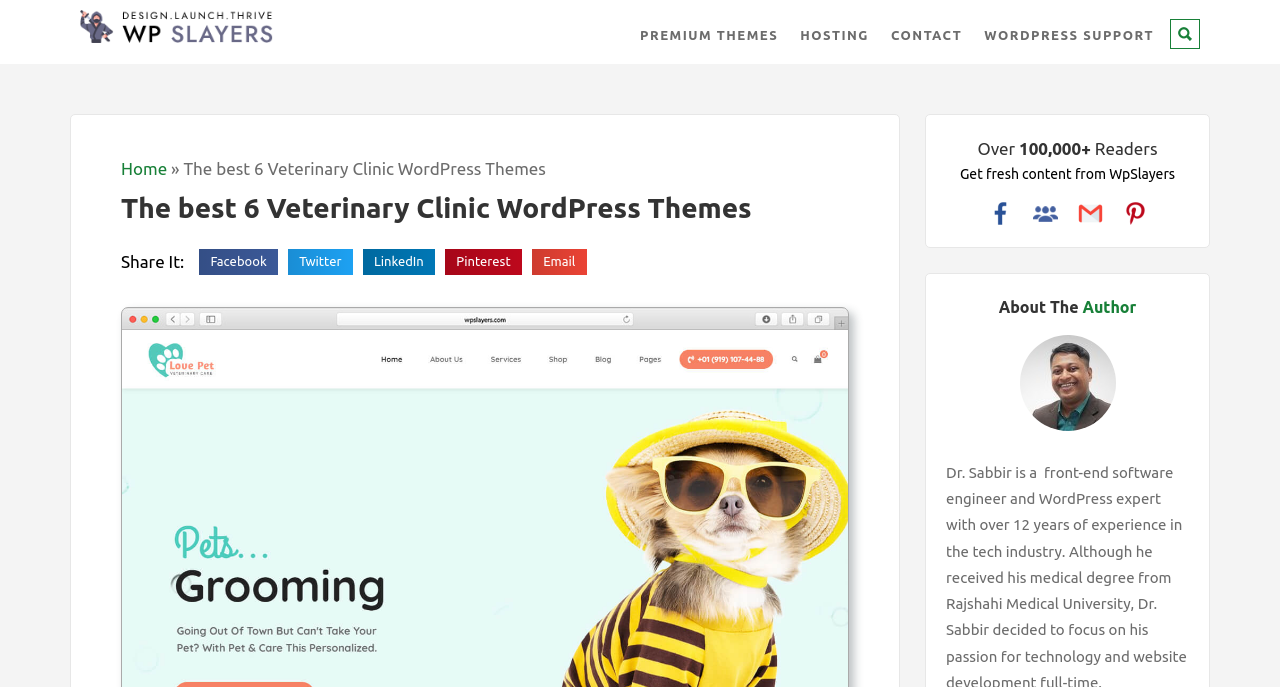Please identify the bounding box coordinates of the area that needs to be clicked to fulfill the following instruction: "Follow on LinkedIn."

[0.877, 0.287, 0.896, 0.33]